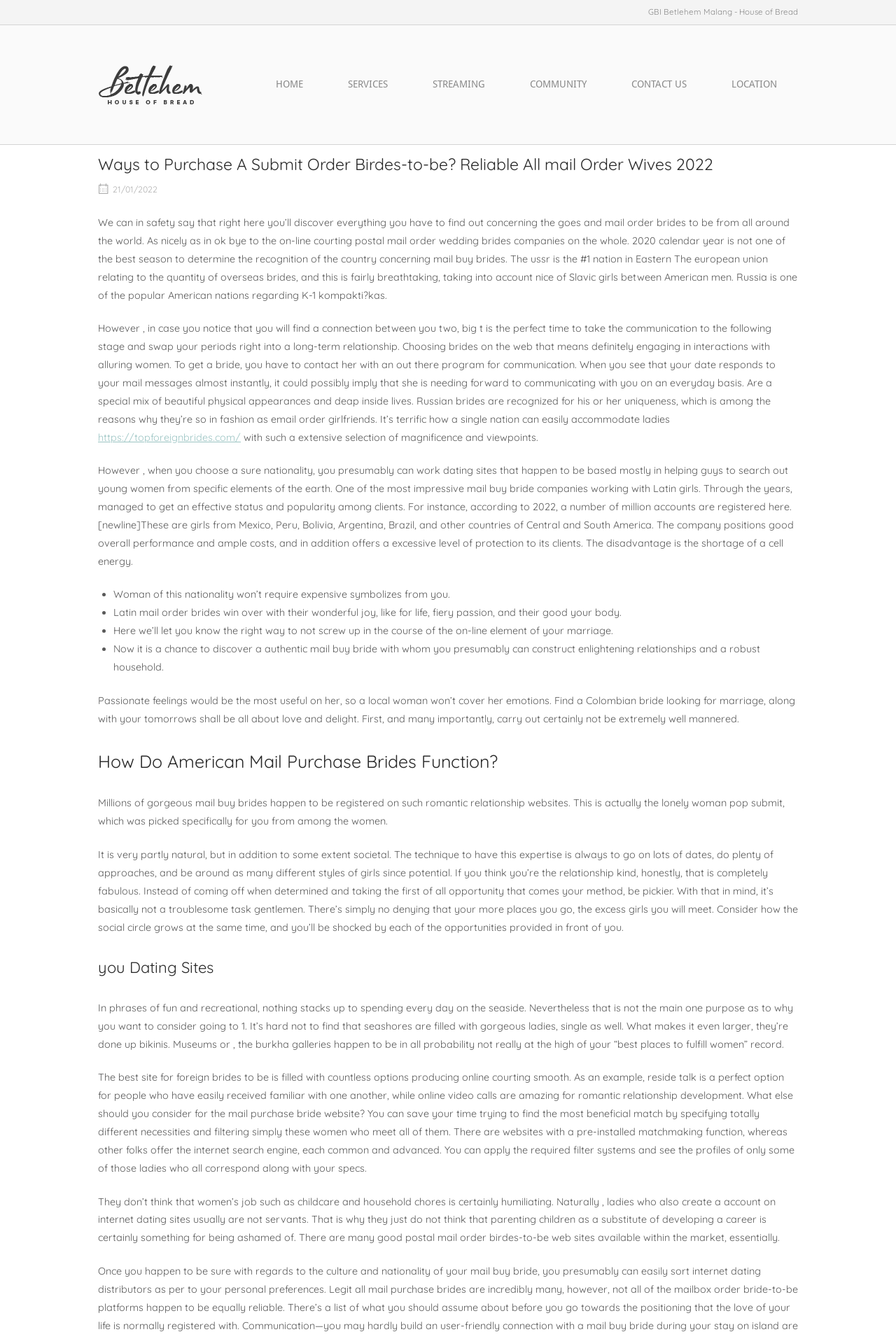What is the purpose of the article?
Carefully analyze the image and provide a thorough answer to the question.

The article provides information about mail order brides, including their characteristics, how to find them, and how to build relationships with them. The article also provides tips and advice for men who are interested in finding a mail order bride. Therefore, the purpose of the article is to provide information and guidance to men who are interested in mail order brides.